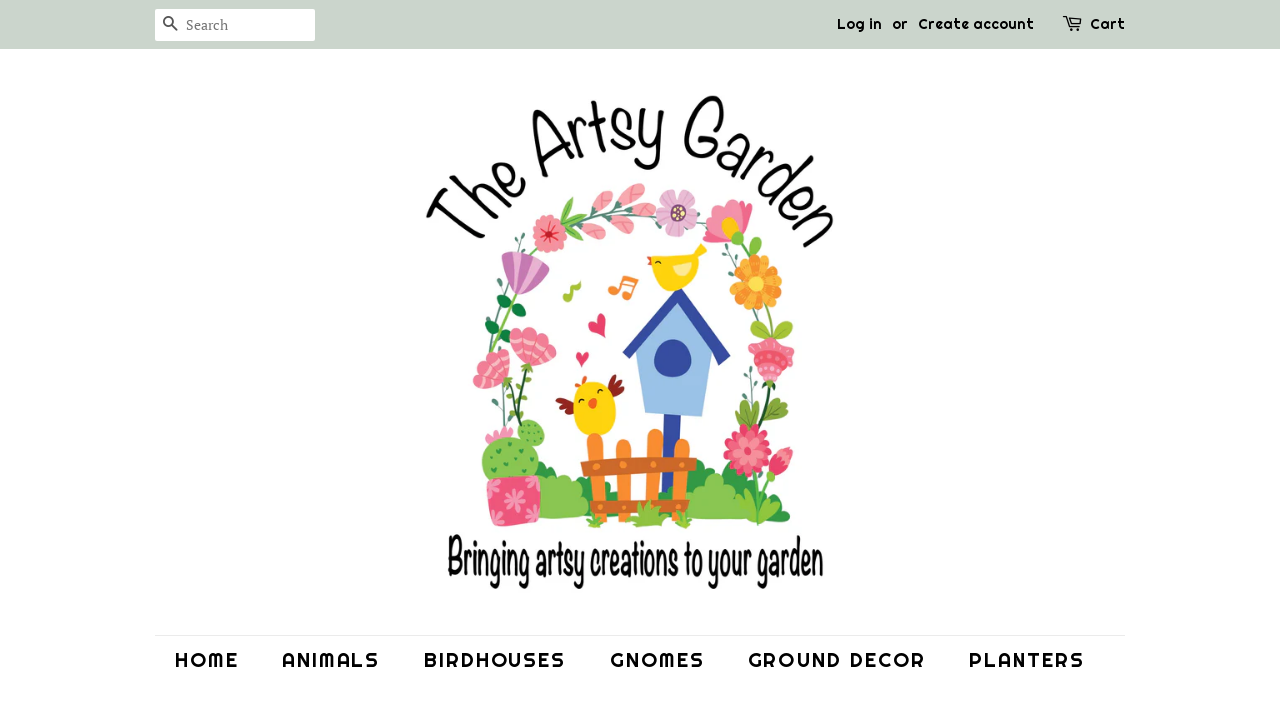Could you locate the bounding box coordinates for the section that should be clicked to accomplish this task: "create a new account".

[0.717, 0.021, 0.808, 0.047]